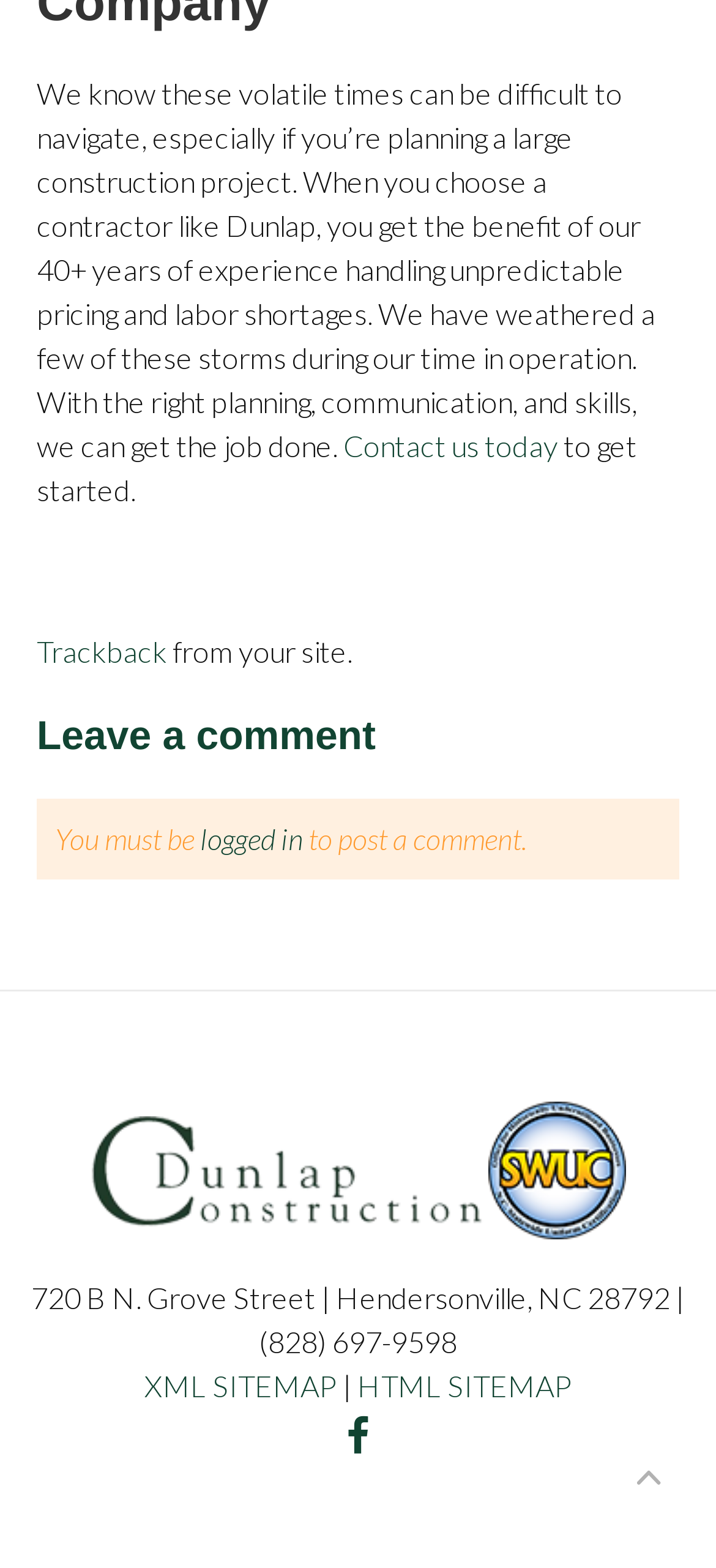Identify the bounding box for the UI element described as: "Trackback". Ensure the coordinates are four float numbers between 0 and 1, formatted as [left, top, right, bottom].

[0.051, 0.404, 0.233, 0.426]